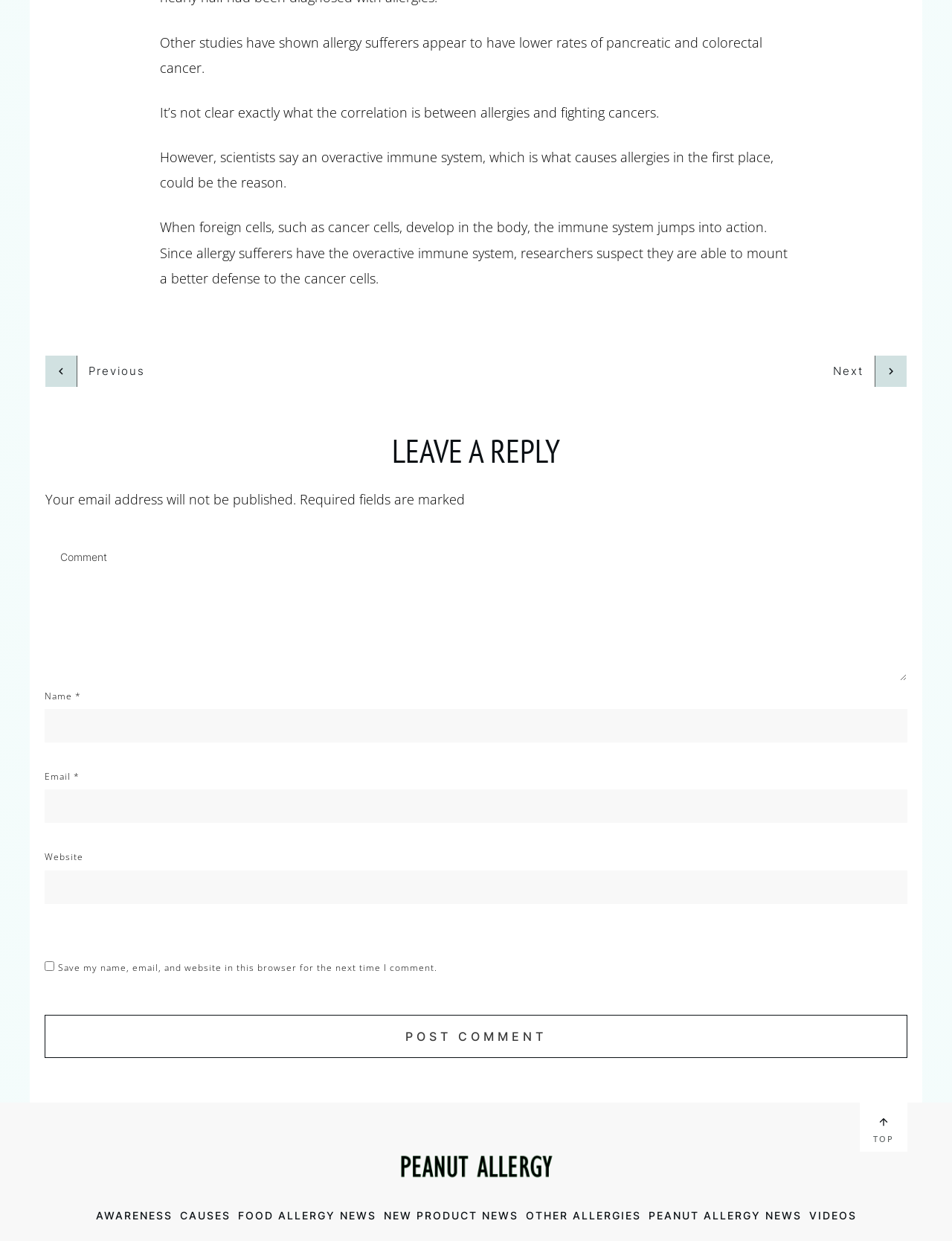Use one word or a short phrase to answer the question provided: 
What is the function of the 'Previous' and 'Next' links?

To navigate between pages